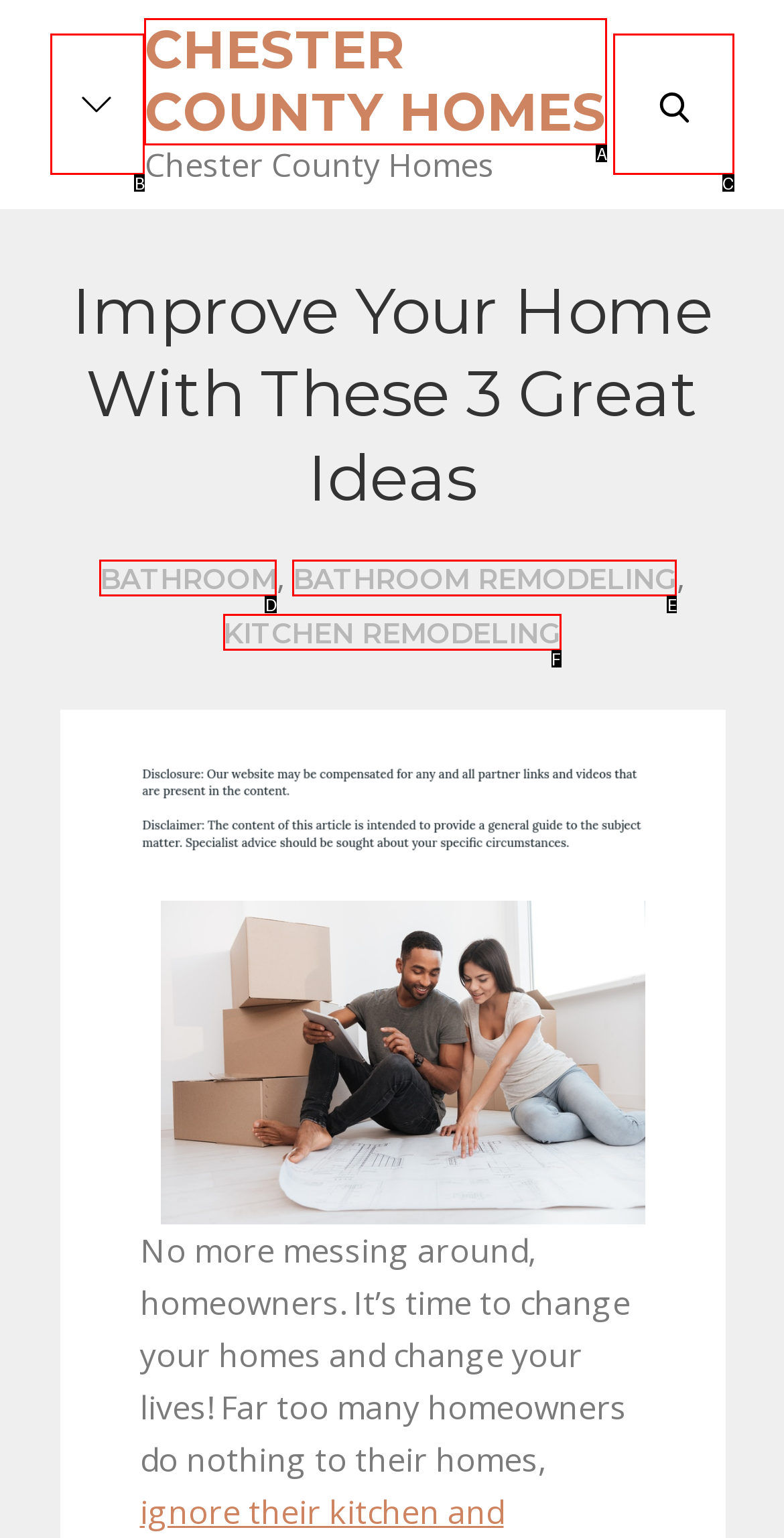Determine the HTML element that best matches this description: Chester County Homes from the given choices. Respond with the corresponding letter.

A